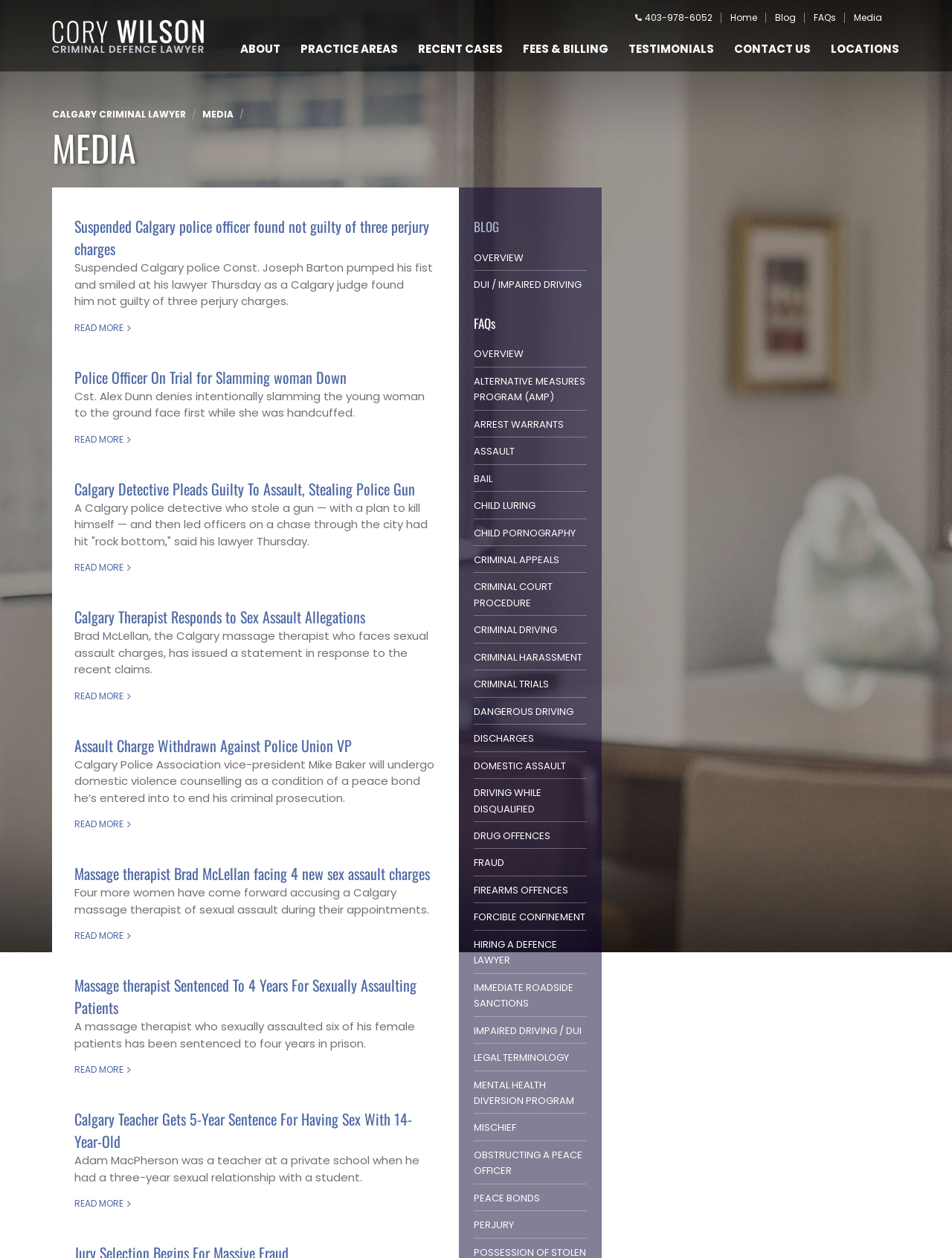Please identify the bounding box coordinates of the element that needs to be clicked to execute the following command: "Click the 'READ MORE' button". Provide the bounding box using four float numbers between 0 and 1, formatted as [left, top, right, bottom].

[0.078, 0.255, 0.13, 0.266]